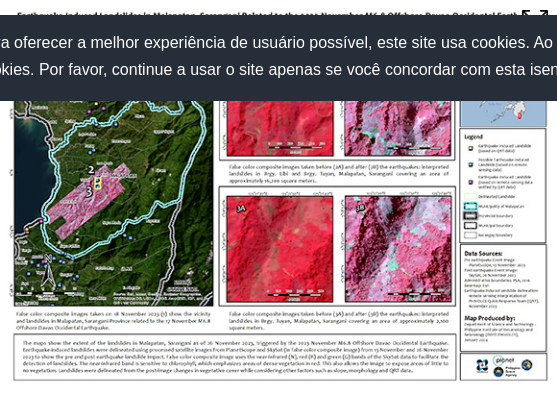Illustrate the image with a detailed caption.

The image displays a detailed map illustrating the impact of earthquake-induced landslides in Malapatan, Sarangani, related to the November 2023 M6.8 offshore Davao Occidental earthquake. The map features a false color composite representation of the affected areas, emphasizing various geological features and landslide sites. It includes labeled sections indicating specific locations and provides essential data related to the event. The accompanying legend explains the interpretation of the imagery, while labels and notations guide the viewer through the various elements present in the map. This visual representation serves as a critical tool for understanding the disaster's extent and the geological processes at play.